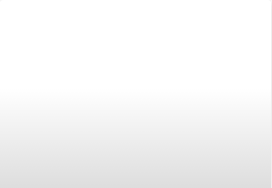What do bees extract from flowers?
Kindly give a detailed and elaborate answer to the question.

According to the caption, as bees buzz from blossom to blossom, they extract nectar, which is crucial for honey production, benefiting both the bees and the plants they interact with.